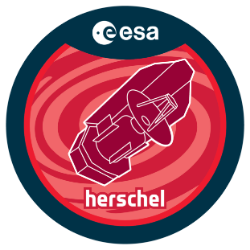What is the color of the text 'herschel'?
Offer a detailed and exhaustive answer to the question.

The word 'herschel' is displayed in bold white letters at the bottom of the logo, providing a clear and prominent identification of the mission.